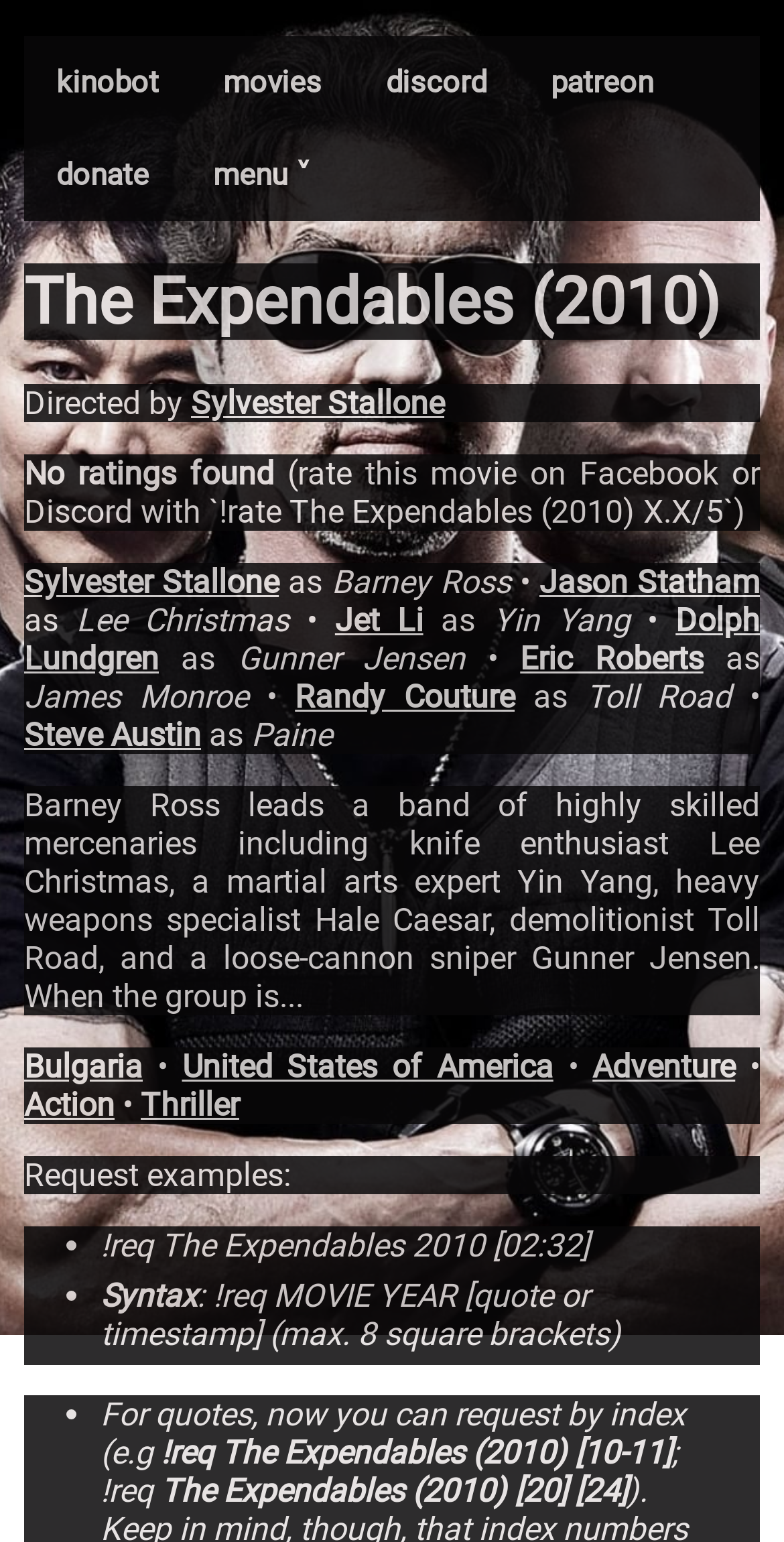Could you locate the bounding box coordinates for the section that should be clicked to accomplish this task: "Rate this movie on Facebook or Discord".

[0.031, 0.294, 0.969, 0.344]